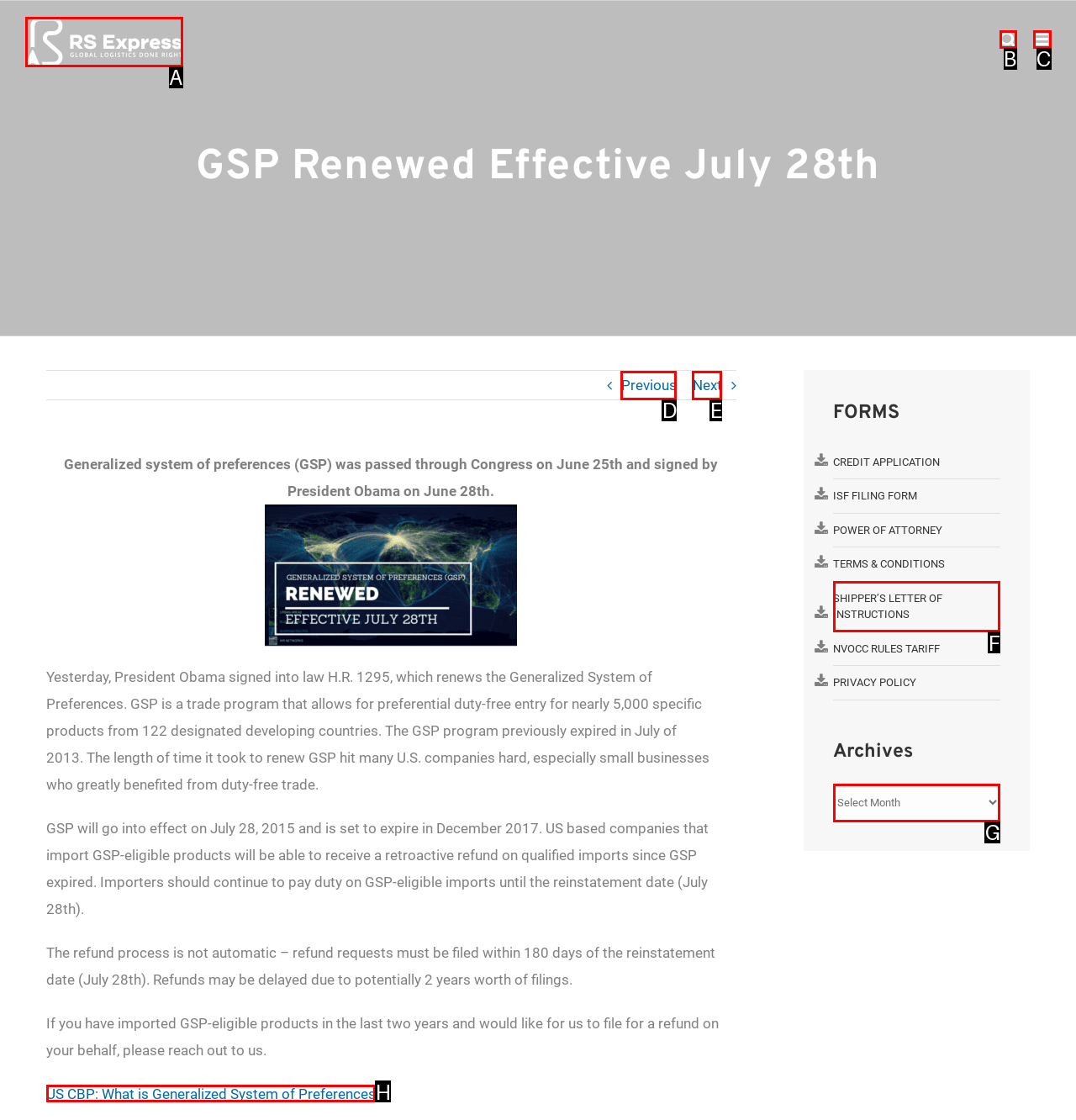Identify the HTML element to click to fulfill this task: Click the 'MARK 56' button
Answer with the letter from the given choices.

None